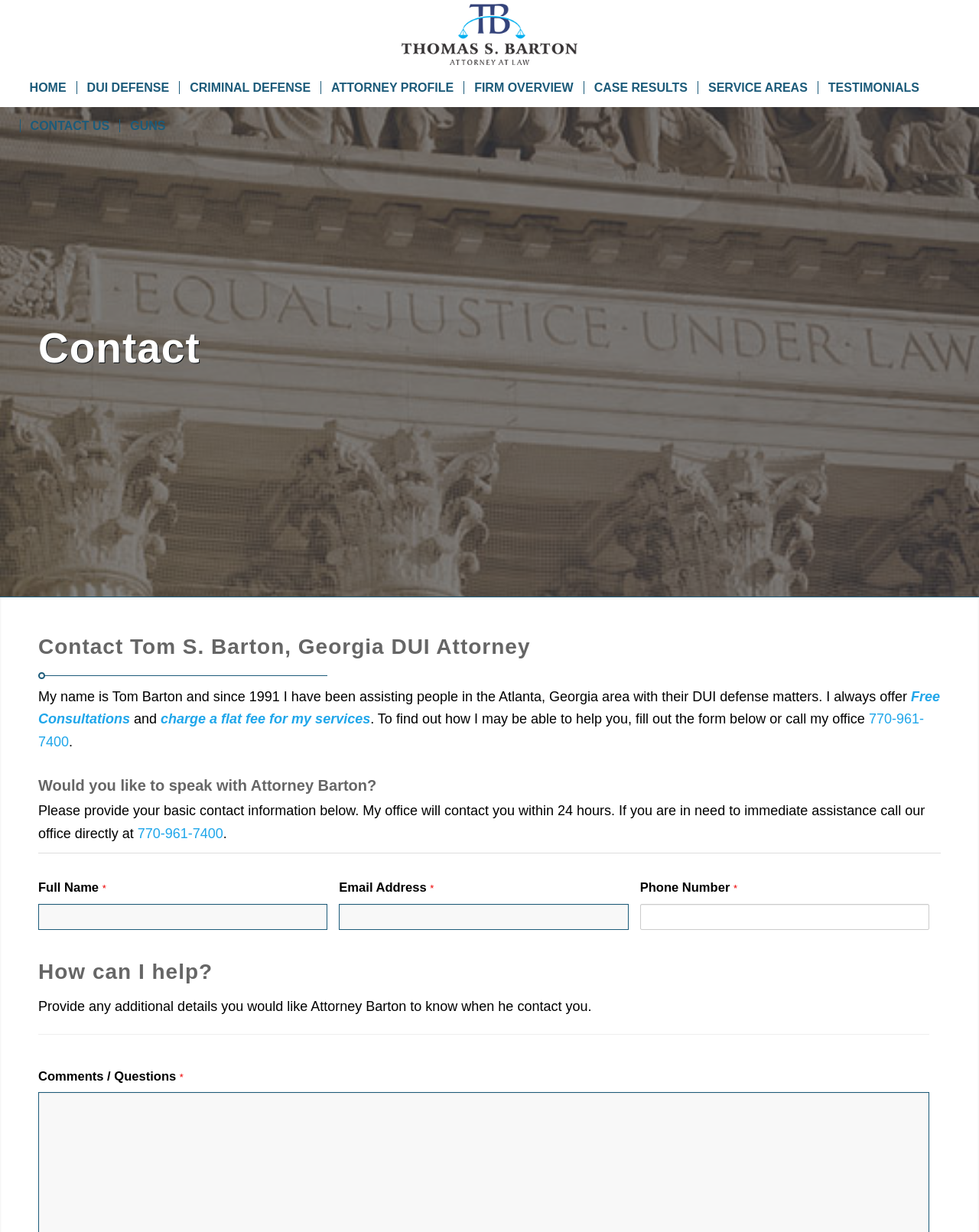Provide the bounding box coordinates, formatted as (top-left x, top-left y, bottom-right x, bottom-right y), with all values being floating point numbers between 0 and 1. Identify the bounding box of the UI element that matches the description: It’s Reunion Time!

None